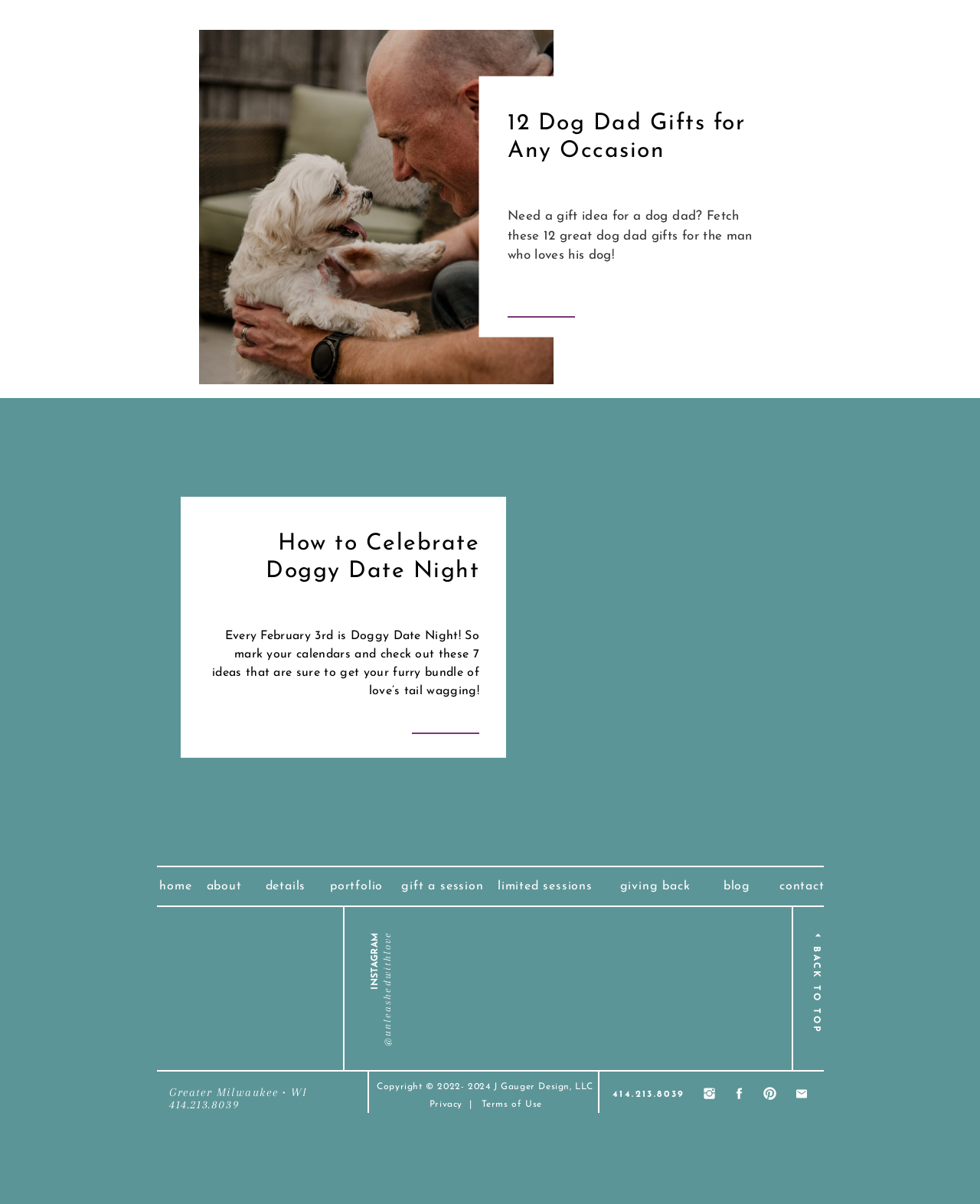What is the topic of the article with the heading '12 Dog Dad Gifts for Any Occasion'?
Using the visual information, answer the question in a single word or phrase.

Dog dad gifts